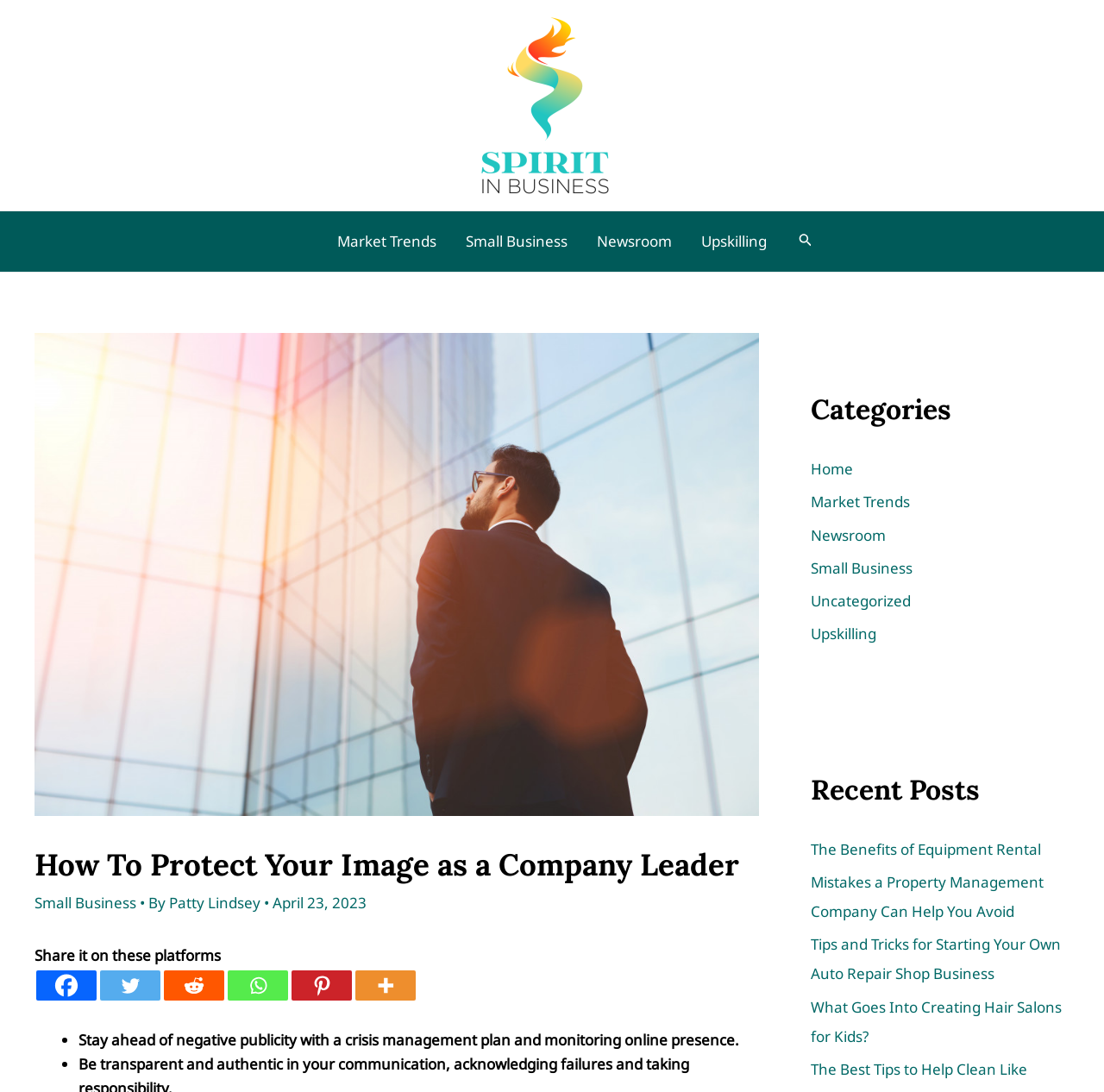Based on the description "aria-label="Reddit" title="Reddit"", find the bounding box of the specified UI element.

[0.148, 0.889, 0.203, 0.916]